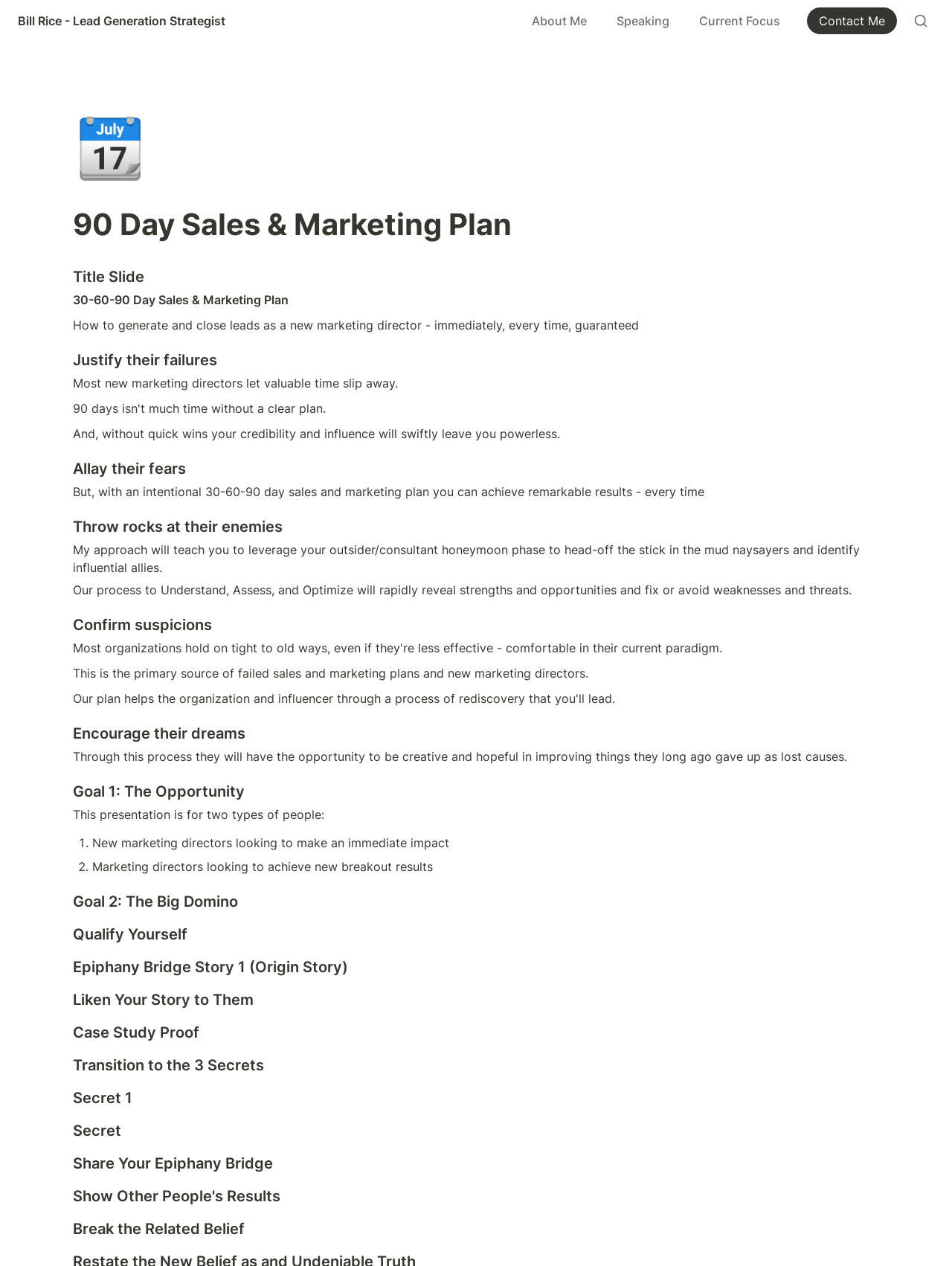Write an extensive caption that covers every aspect of the webpage.

This webpage appears to be a presentation titled "90 Day Sales & Marketing Plan" by Bill Rice, a Lead Generation Strategist. At the top, there is a navigation menu with links to "About Me", "Speaking", "Current Focus", and "Contact Me". To the right of the navigation menu, there is a small image.

Below the navigation menu, there is a large heading that reads "90 Day Sales & Marketing Plan" followed by a subtitle "Title Slide". The main content of the page is divided into several sections, each with a heading and descriptive text. The sections are titled "Justify their failures", "Allay their fears", "Throw rocks at their enemies", "Confirm suspicions", "Encourage their dreams", "Goal 1: The Opportunity", "Goal 2: The Big Domino", and several others.

The text in each section provides guidance on how to generate and close leads as a new marketing director, with a focus on achieving quick wins and building credibility. There are also lists, such as the one under "Goal 1: The Opportunity", which outlines the types of people the presentation is intended for.

Throughout the page, there are several headings and subheadings that break up the content and provide a clear structure to the presentation. The text is well-organized and easy to follow, with a clear focus on providing guidance and advice to new marketing directors.